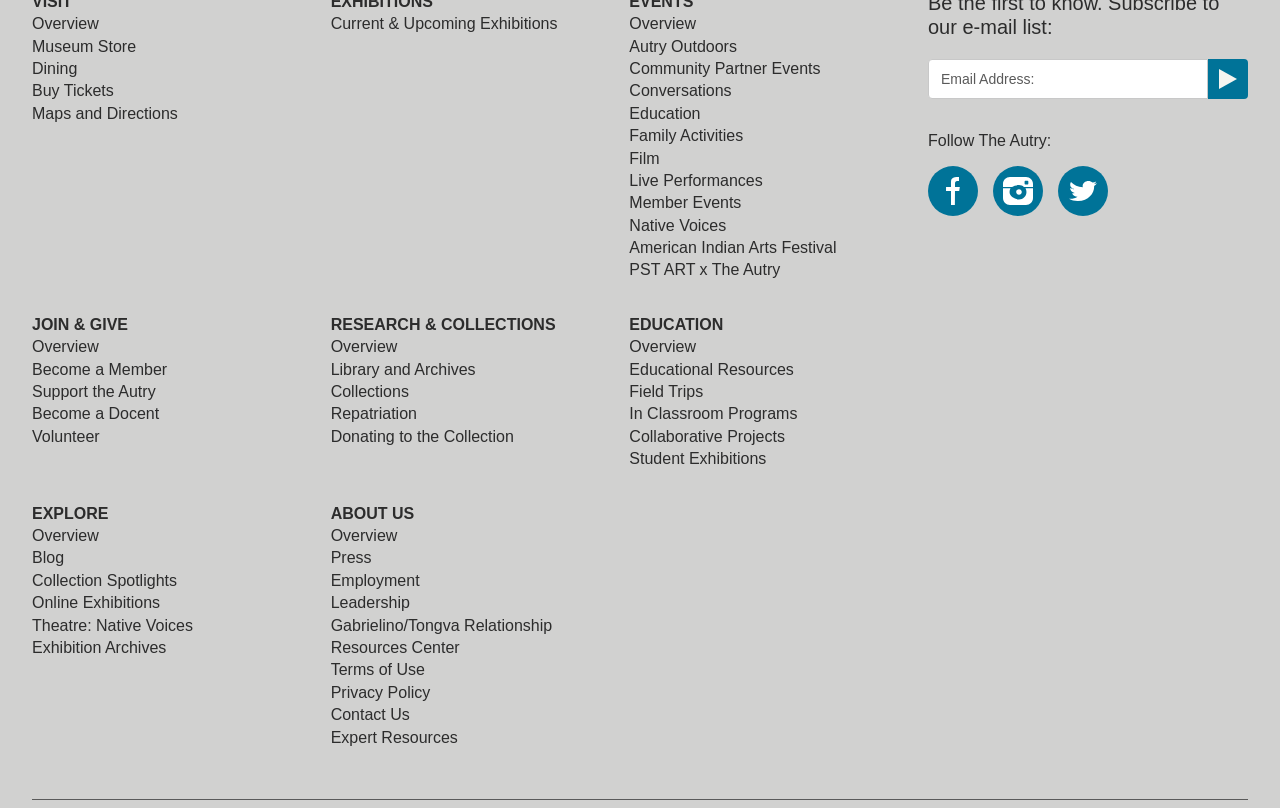Provide the bounding box coordinates of the section that needs to be clicked to accomplish the following instruction: "Enter email address."

[0.725, 0.073, 0.944, 0.122]